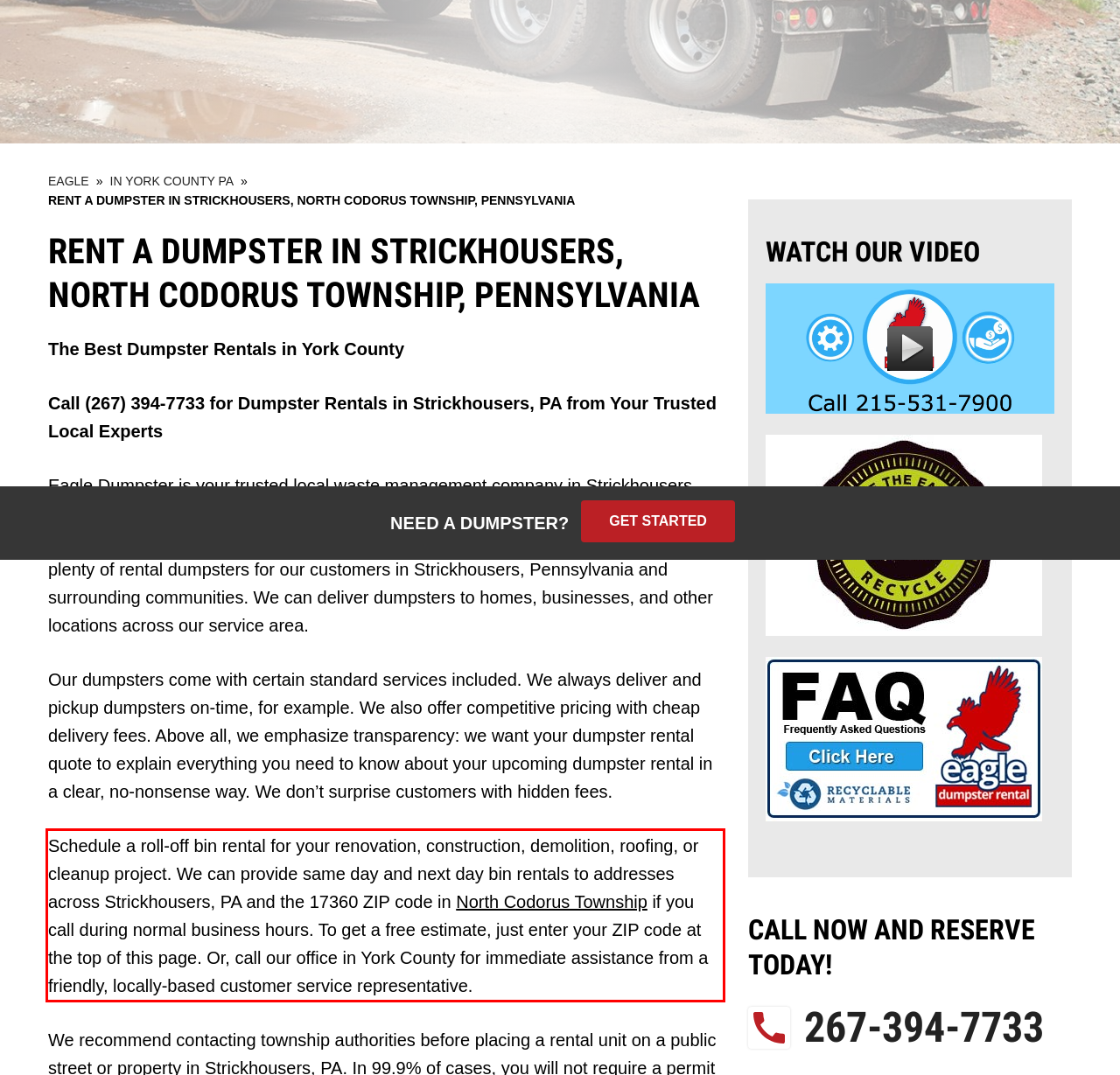In the given screenshot, locate the red bounding box and extract the text content from within it.

Schedule a roll-off bin rental for your renovation, construction, demolition, roofing, or cleanup project. We can provide same day and next day bin rentals to addresses across Strickhousers, PA and the 17360 ZIP code in North Codorus Township if you call during normal business hours. To get a free estimate, just enter your ZIP code at the top of this page. Or, call our office in York County for immediate assistance from a friendly, locally-based customer service representative.